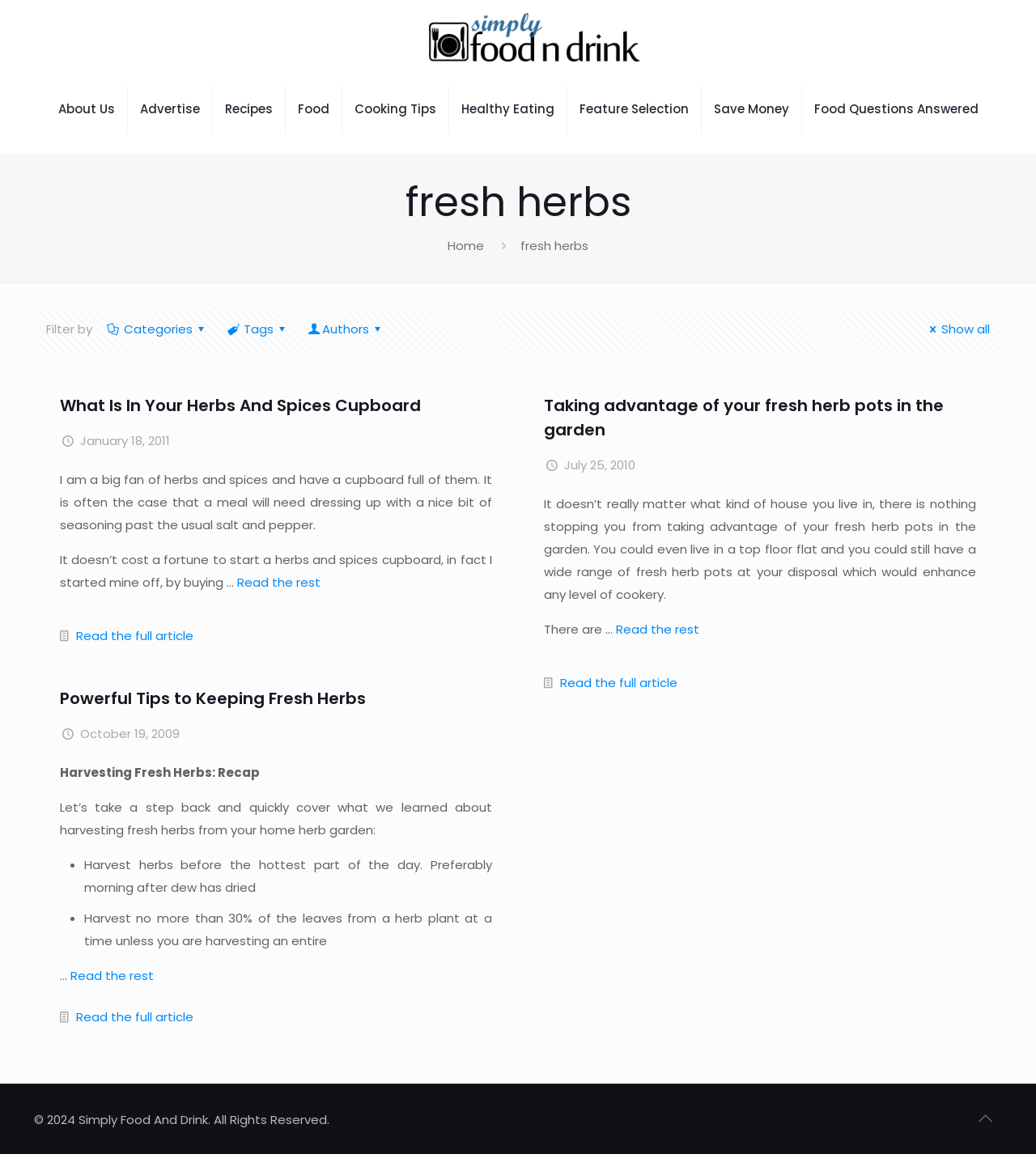Determine the bounding box coordinates of the section to be clicked to follow the instruction: "Click the 'About Us' link". The coordinates should be given as four float numbers between 0 and 1, formatted as [left, top, right, bottom].

[0.044, 0.063, 0.123, 0.126]